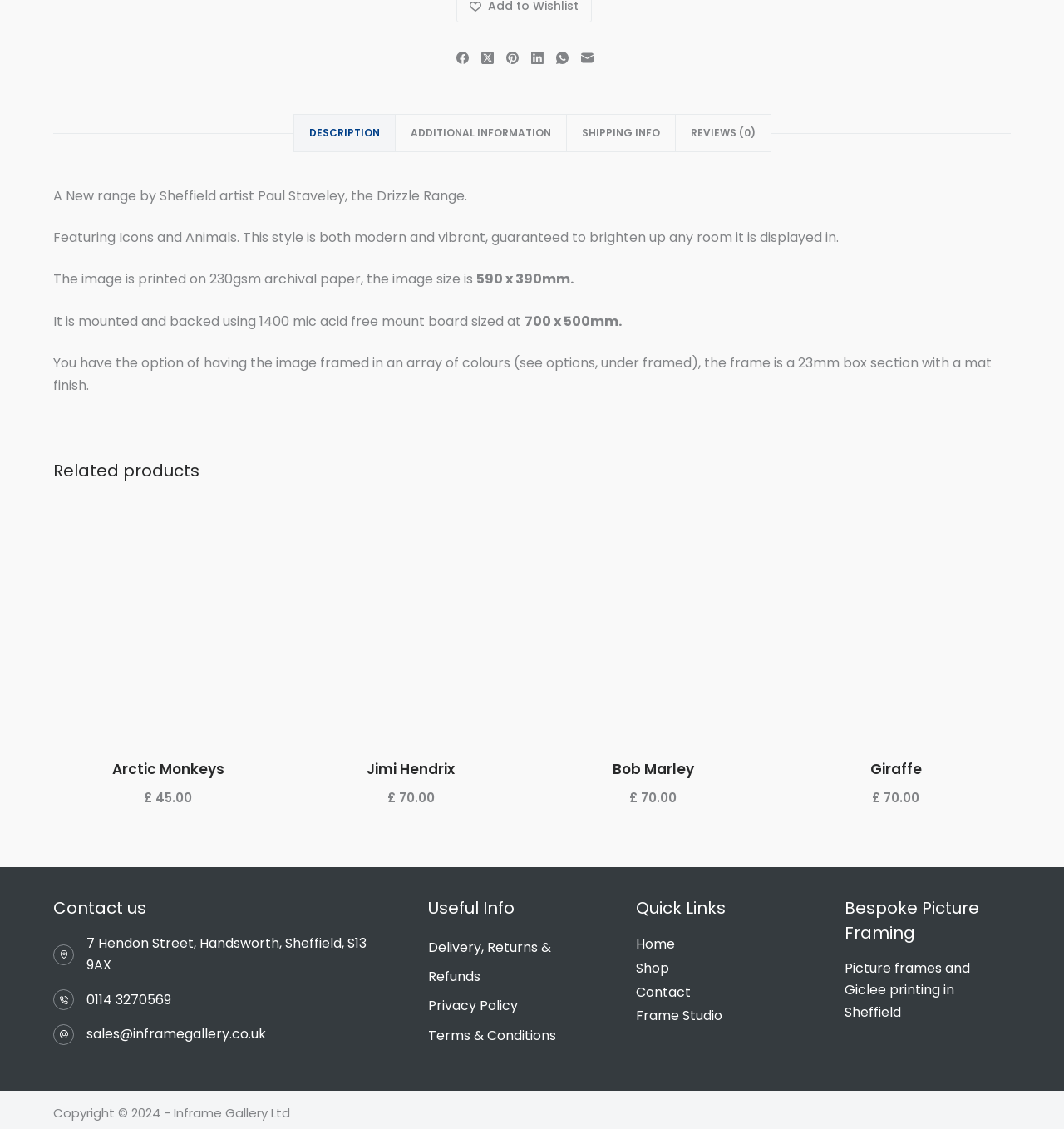What is the size of the image printed on 230gsm archival paper?
Use the image to answer the question with a single word or phrase.

590 x 390mm